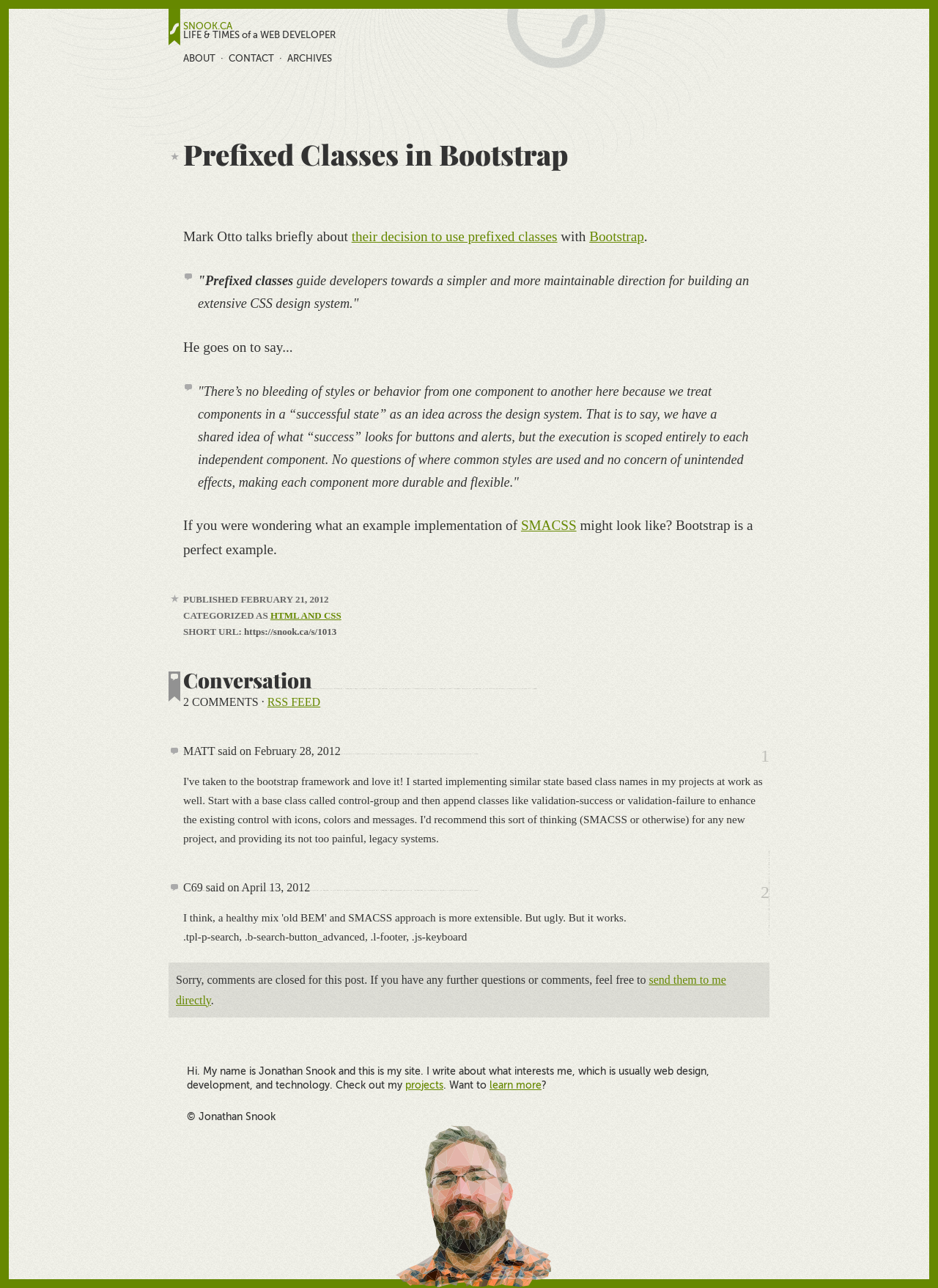Please specify the bounding box coordinates of the clickable region to carry out the following instruction: "visit smacss". The coordinates should be four float numbers between 0 and 1, in the format [left, top, right, bottom].

[0.555, 0.402, 0.615, 0.414]